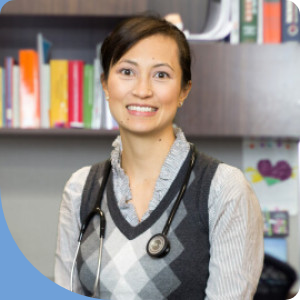What is the color of Dr. Cannell's sweater vest?
Please answer the question with a detailed and comprehensive explanation.

The caption specifically describes Dr. Cannell as wearing a 'stylish gray sweater vest over a collared shirt', which indicates the color of her sweater vest.